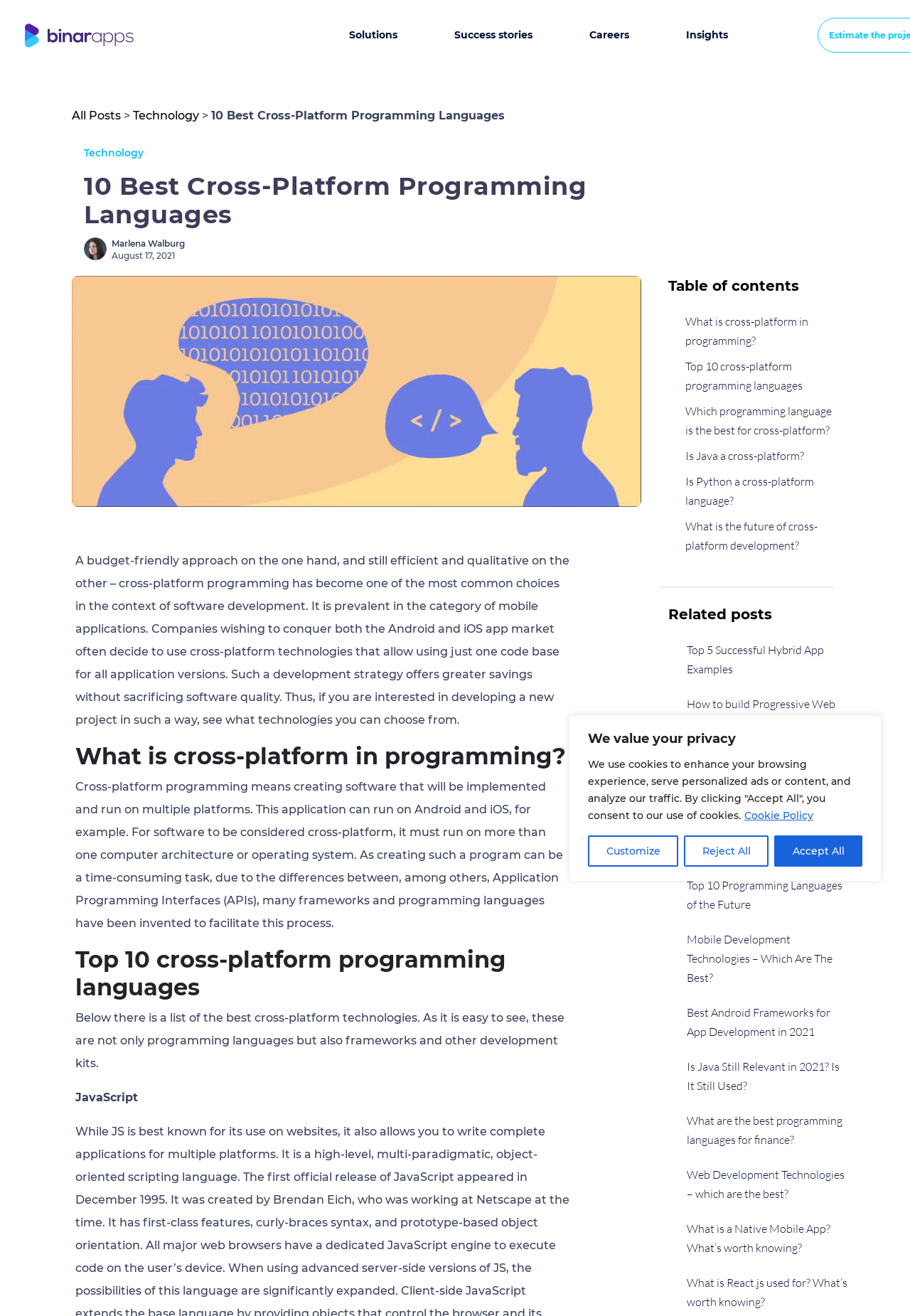Identify and provide the main heading of the webpage.

10 Best Cross-Platform Programming Languages